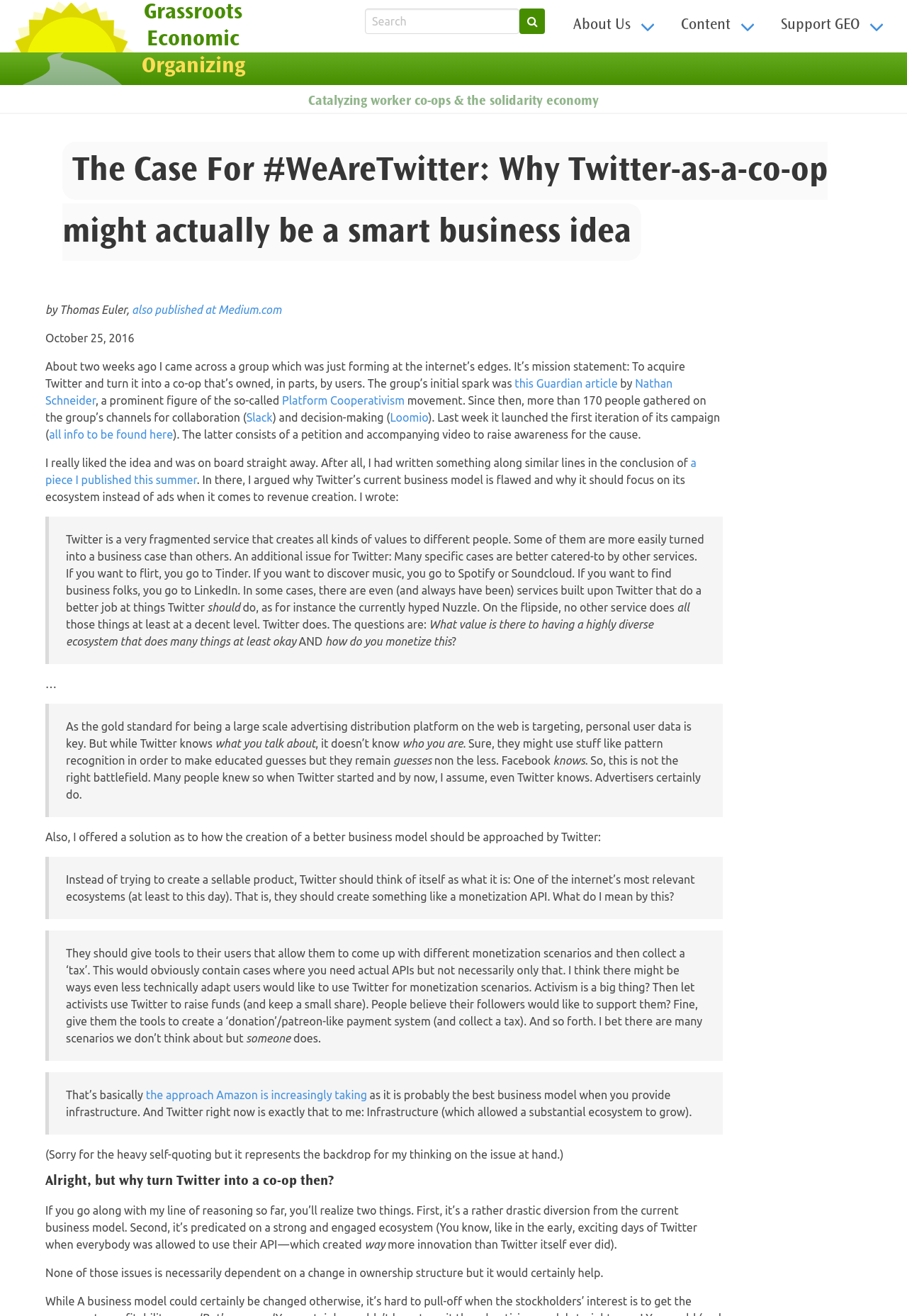Please answer the following question using a single word or phrase: 
What is the name of the platform mentioned as an example of a service built upon Twitter?

Nuzzle